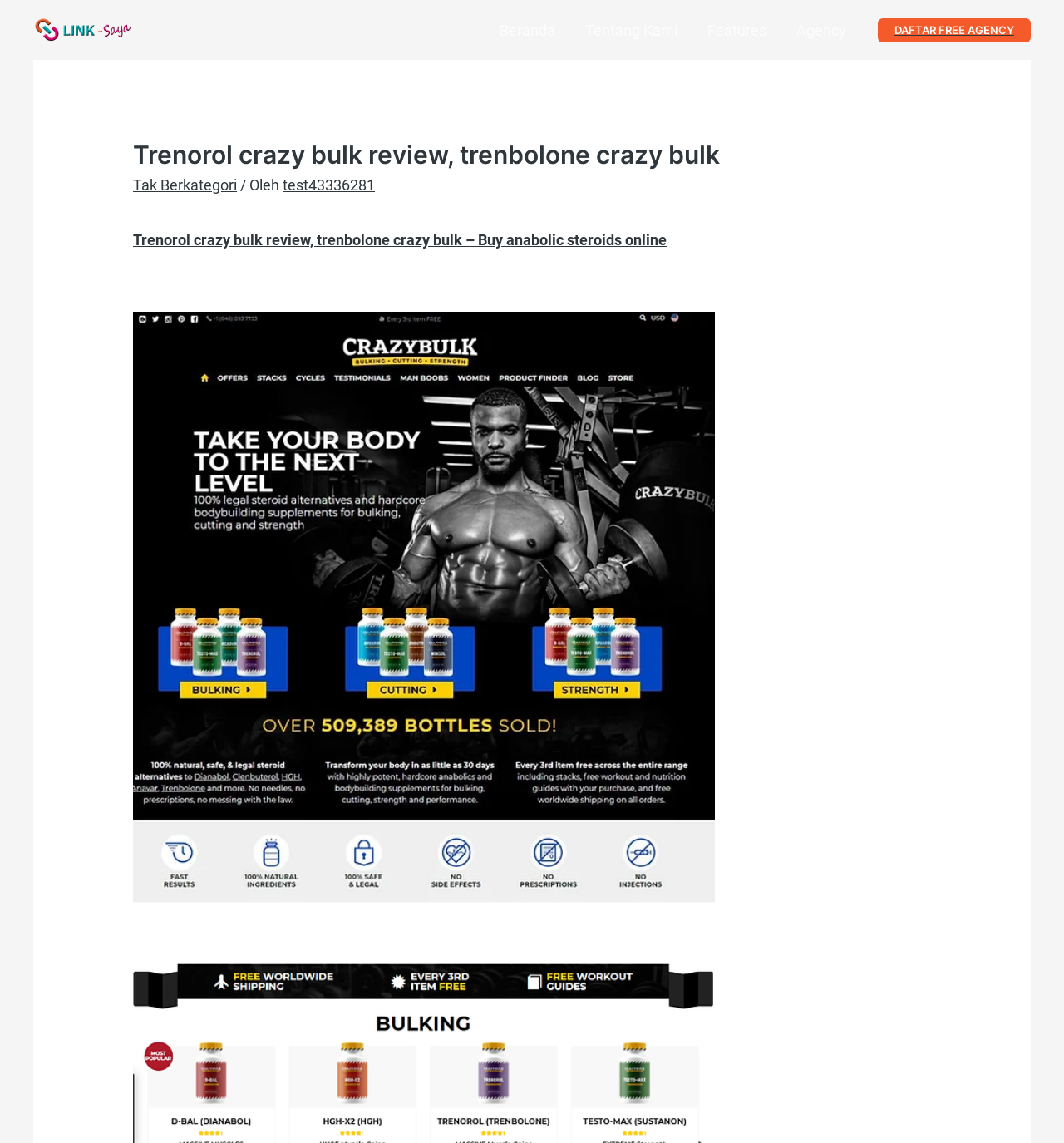Could you highlight the region that needs to be clicked to execute the instruction: "Click on the 'About' link"?

None